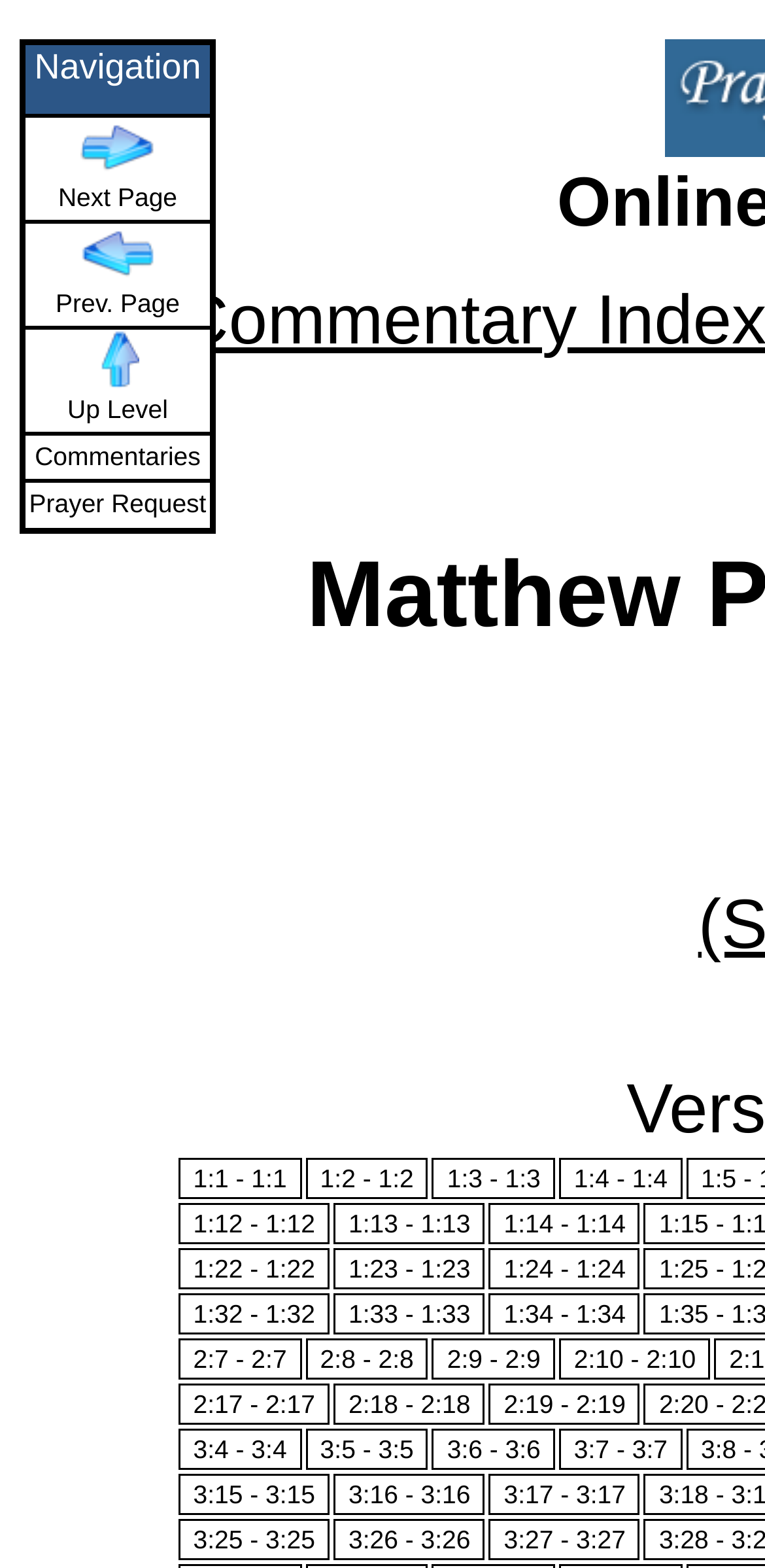Please identify the bounding box coordinates of the element's region that should be clicked to execute the following instruction: "Go to Judges 1:1". The bounding box coordinates must be four float numbers between 0 and 1, i.e., [left, top, right, bottom].

[0.233, 0.738, 0.394, 0.764]